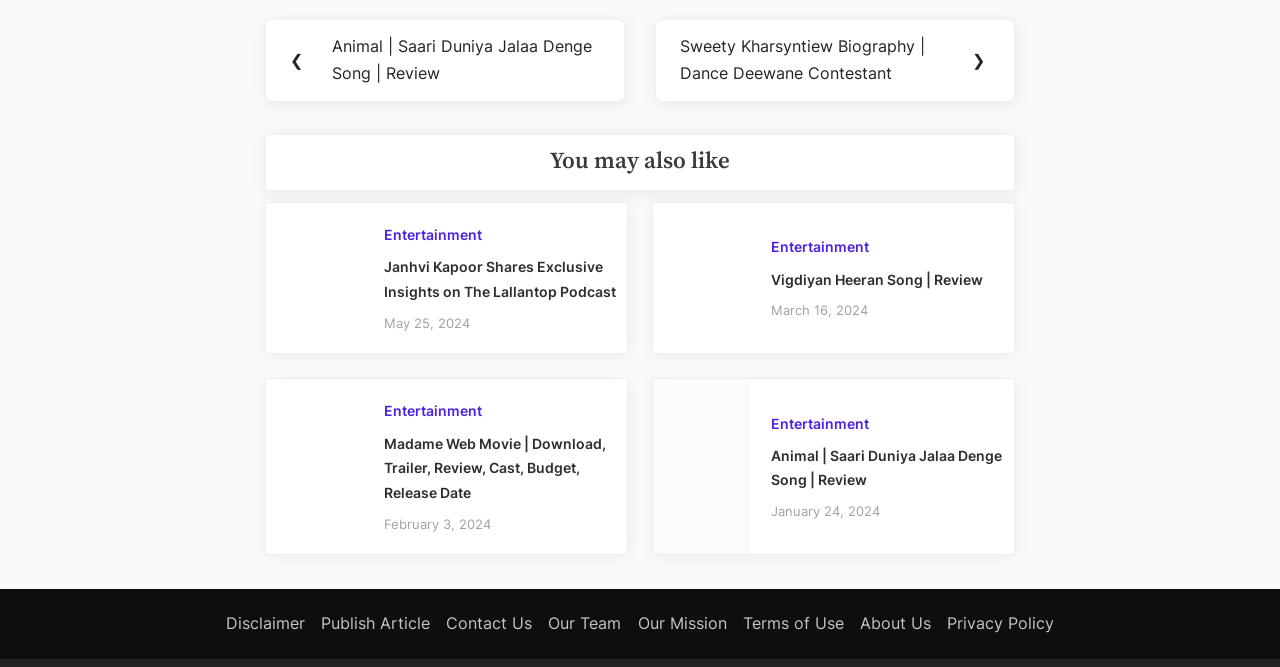Look at the image and write a detailed answer to the question: 
What is the title of the post about Vigdiyan Heeran Song?

The title of the post about Vigdiyan Heeran Song can be found next to the image of the poster of Vigdiyan Heeran Song, where it says 'Vigdiyan Heeran Song | Review'.